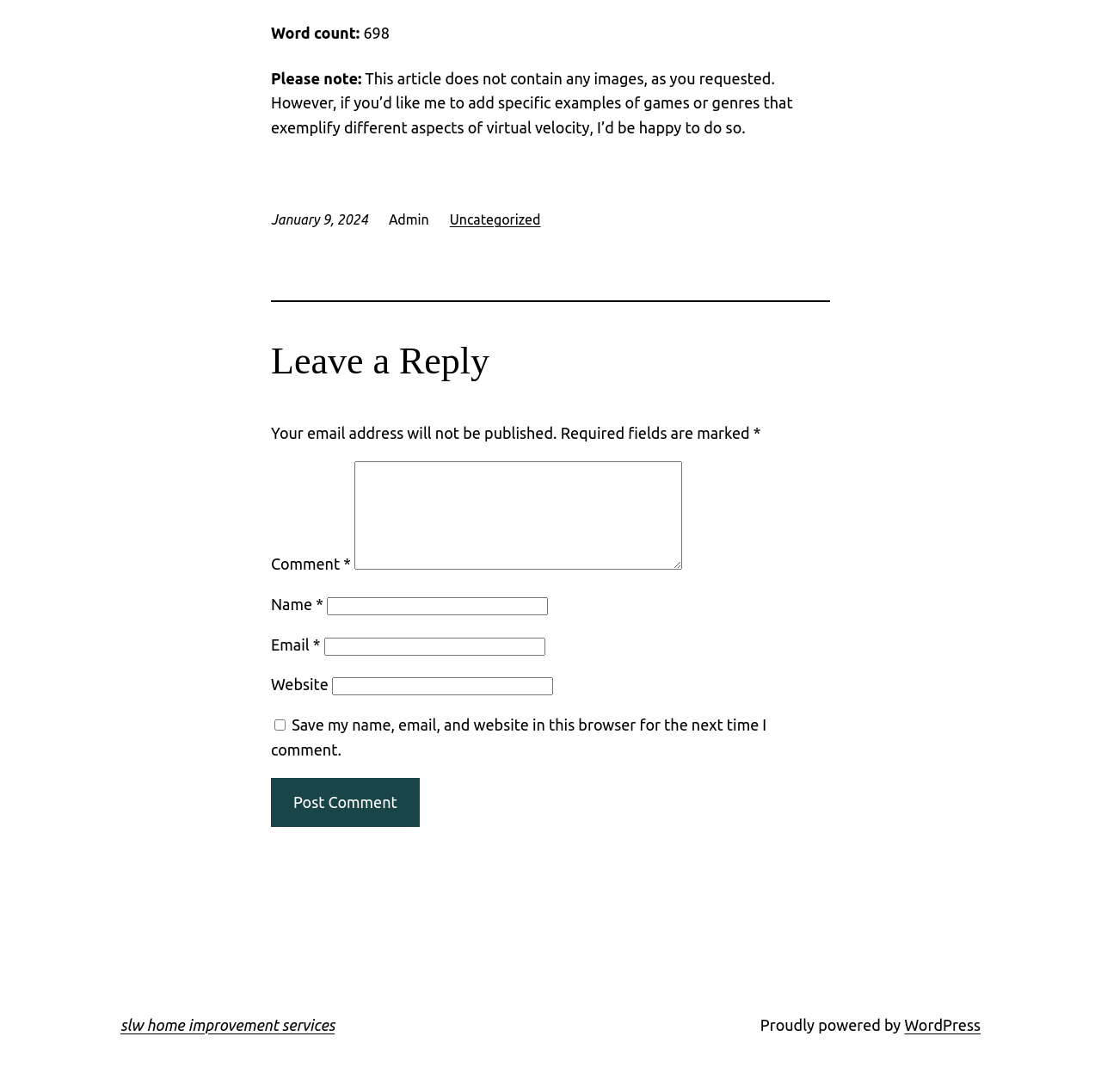Can you look at the image and give a comprehensive answer to the question:
What is the word count of the article?

The word count is mentioned at the top of the webpage, where it says 'Word count: 698'.